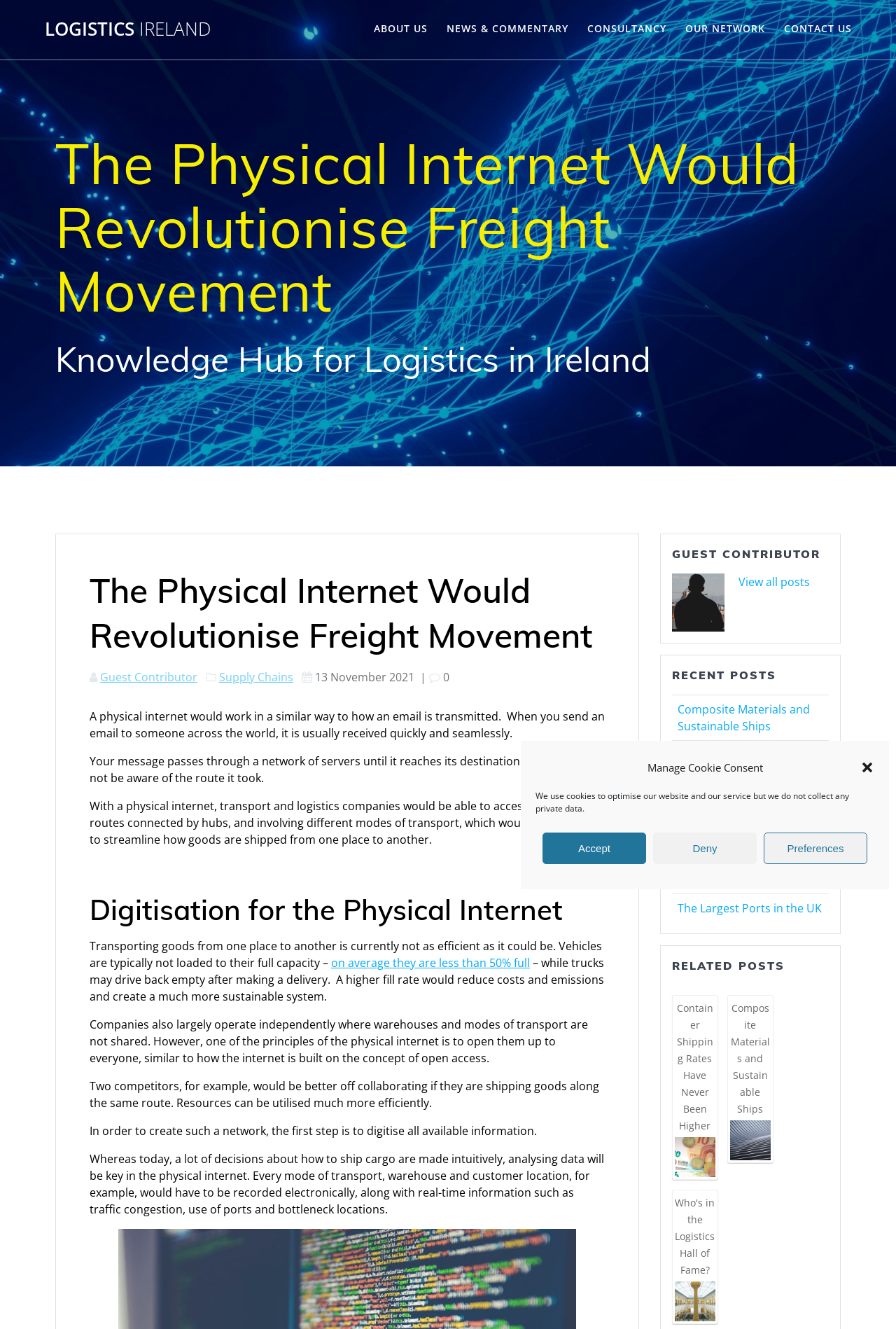Using the provided element description, identify the bounding box coordinates as (top-left x, top-left y, bottom-right x, bottom-right y). Ensure all values are between 0 and 1. Description: View all posts

[0.824, 0.432, 0.904, 0.444]